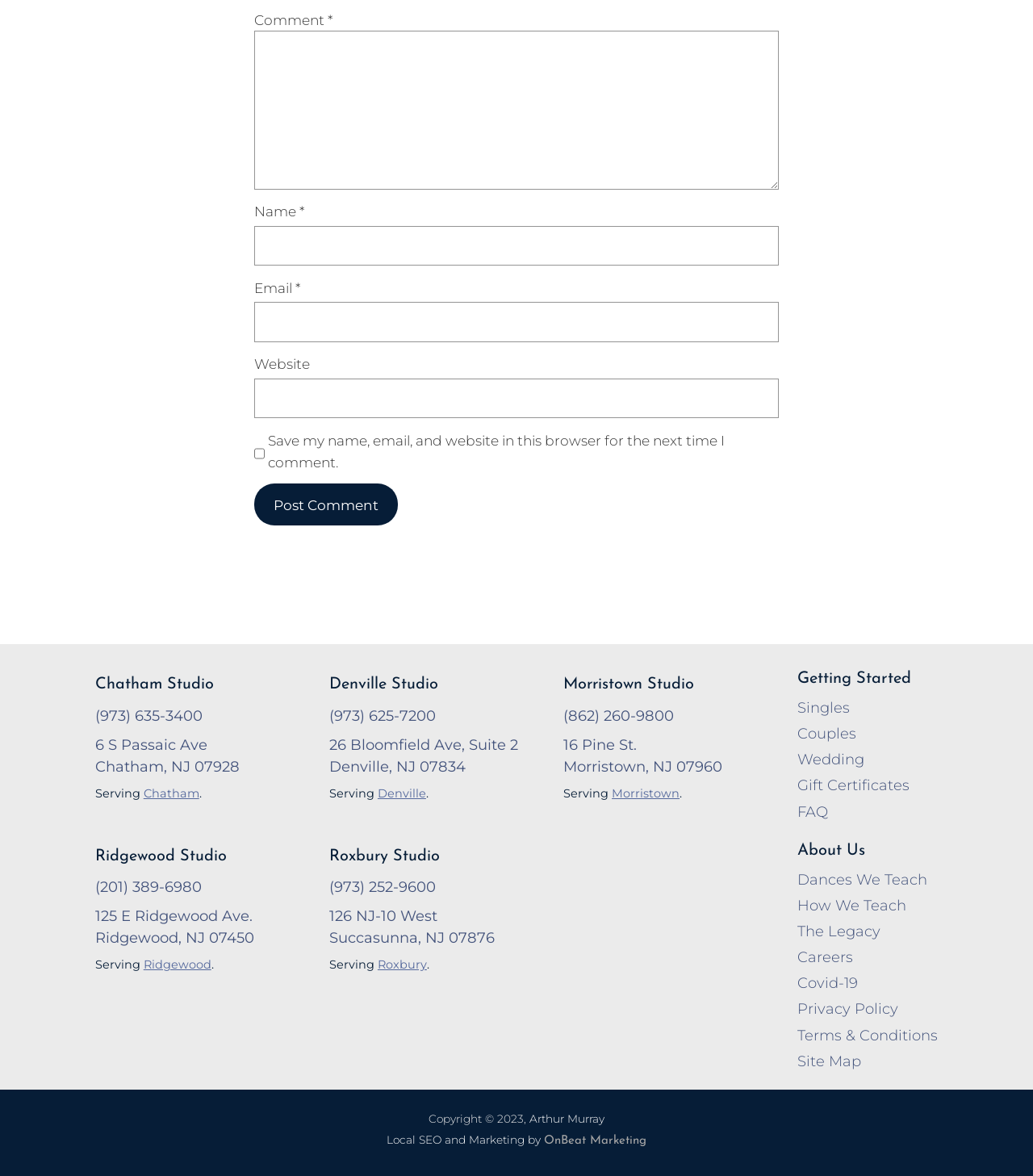Locate the bounding box coordinates of the element that needs to be clicked to carry out the instruction: "Get the phone number of the Chatham Studio". The coordinates should be given as four float numbers ranging from 0 to 1, i.e., [left, top, right, bottom].

[0.092, 0.601, 0.196, 0.616]